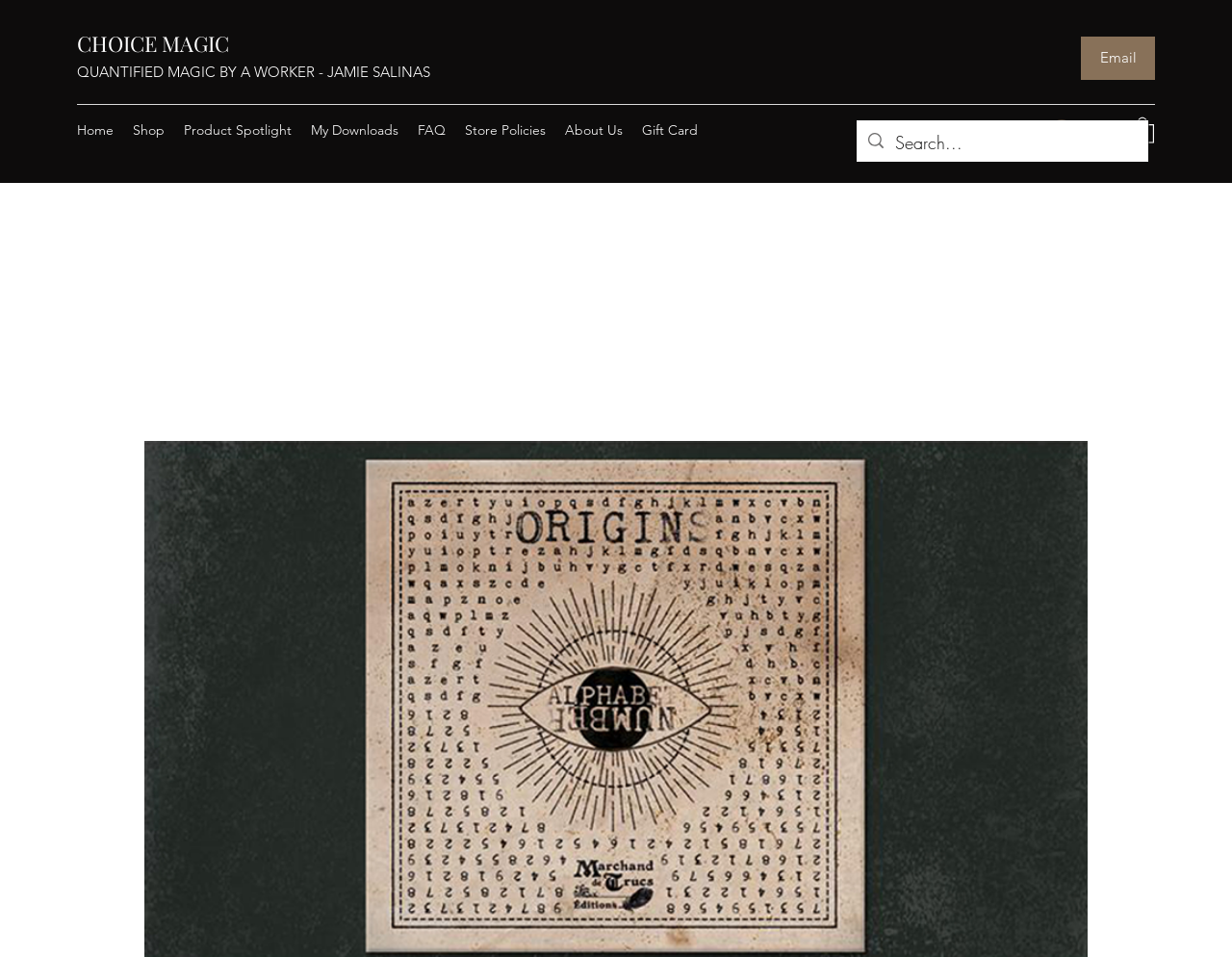Given the webpage screenshot and the description, determine the bounding box coordinates (top-left x, top-left y, bottom-right x, bottom-right y) that define the location of the UI element matching this description: About Us

[0.451, 0.121, 0.513, 0.151]